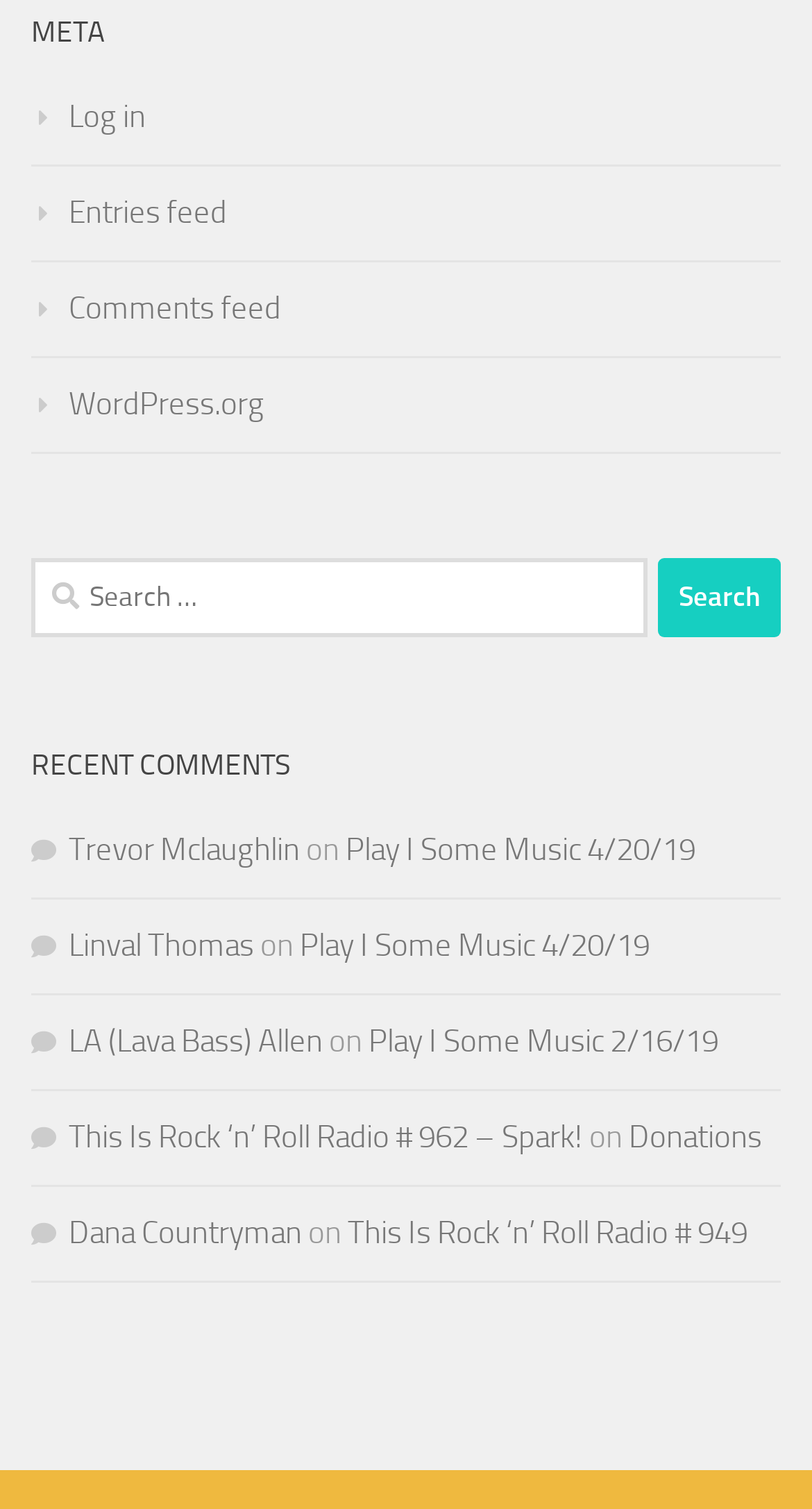Identify the bounding box coordinates of the clickable region to carry out the given instruction: "Log in".

[0.038, 0.065, 0.179, 0.09]